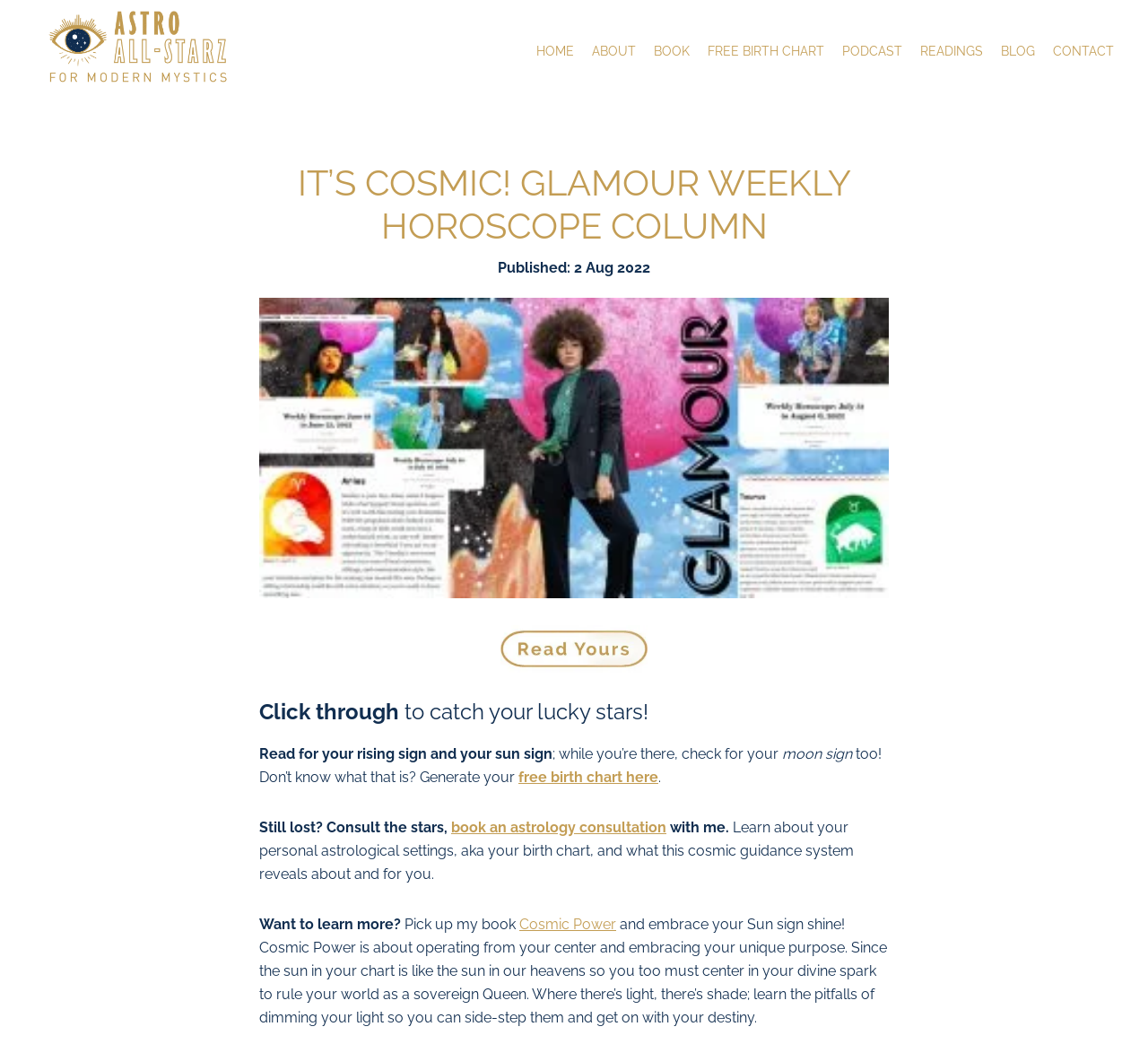What is the purpose of the free birth chart?
Respond to the question with a well-detailed and thorough answer.

I determined the purpose of the free birth chart by reading the text content of the webpage, which suggests that generating a free birth chart can help users learn about their personal astrological settings and what this cosmic guidance system reveals about and for them.